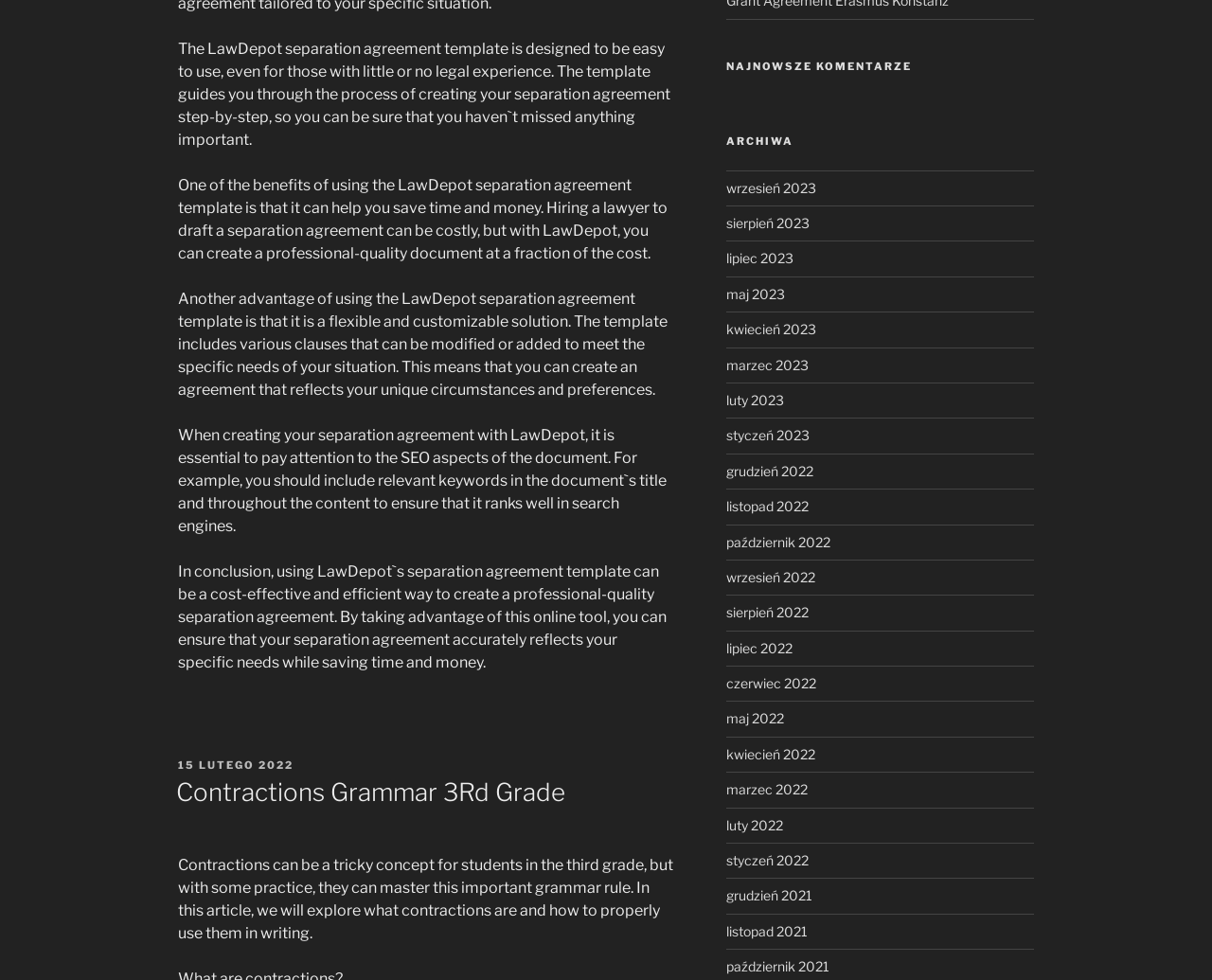Given the following UI element description: "pedometers for your", find the bounding box coordinates in the webpage screenshot.

None